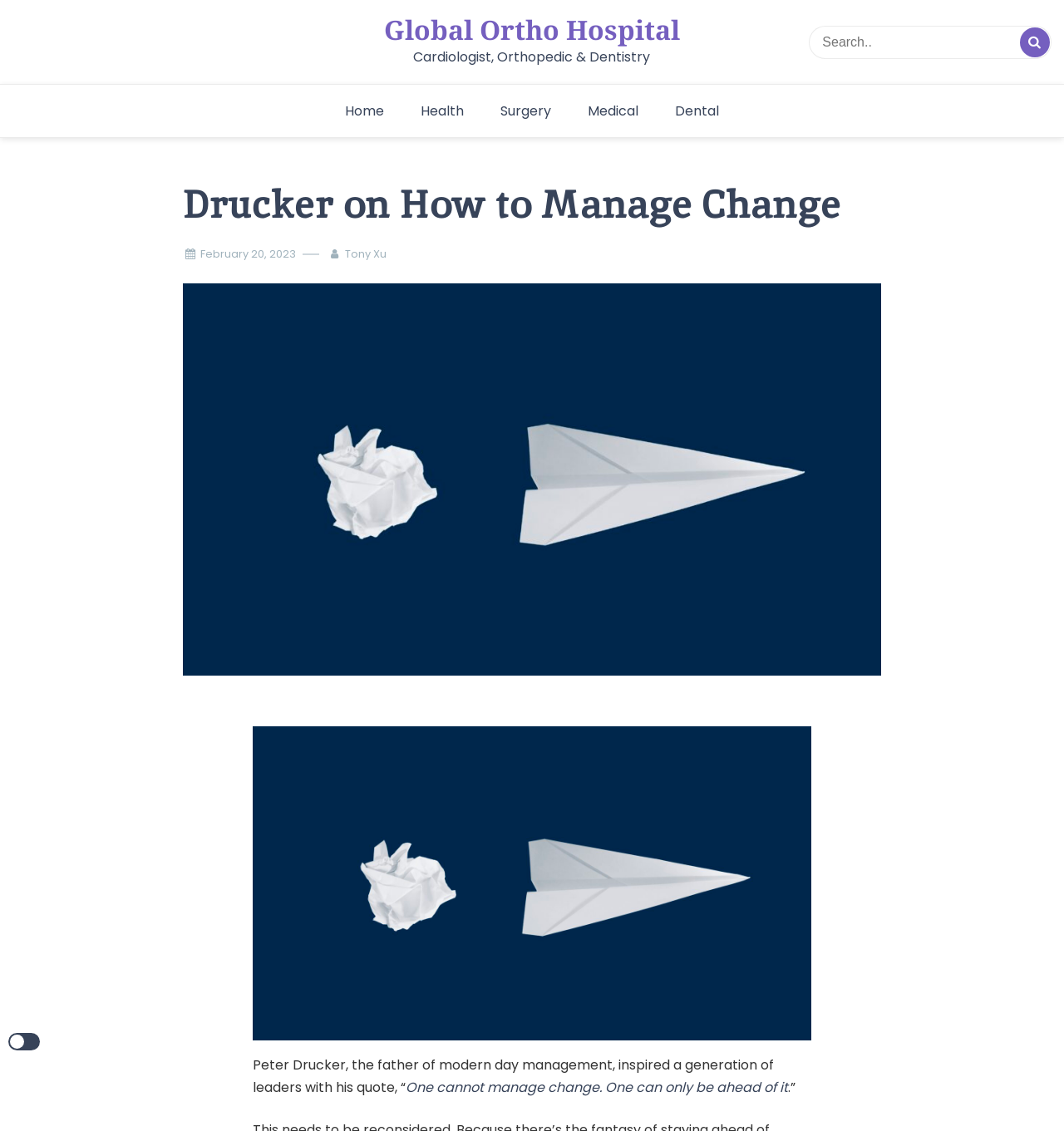What is the author of the article?
Answer the question with just one word or phrase using the image.

Tony Xu